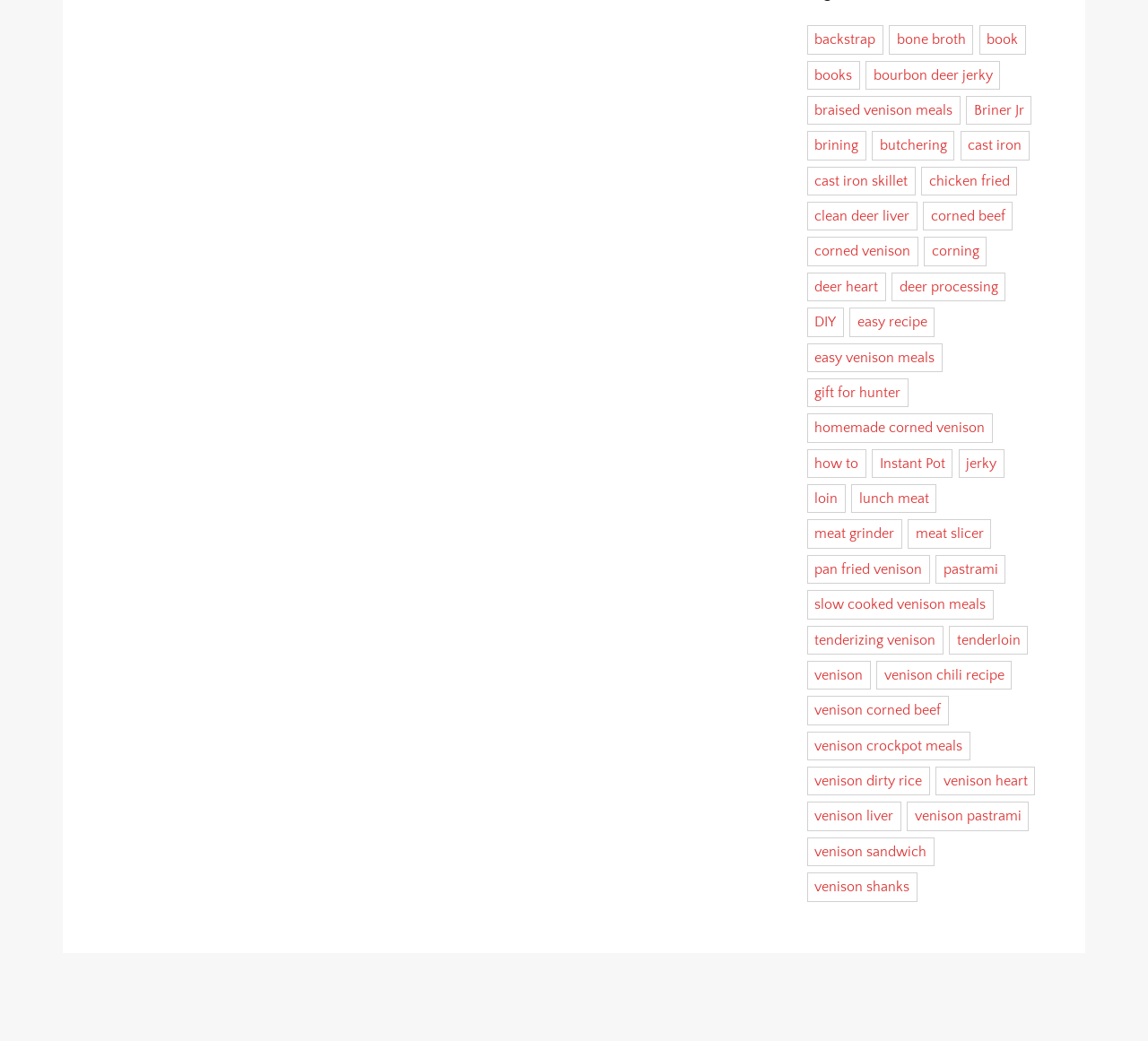Given the element description "book" in the screenshot, predict the bounding box coordinates of that UI element.

[0.853, 0.024, 0.893, 0.052]